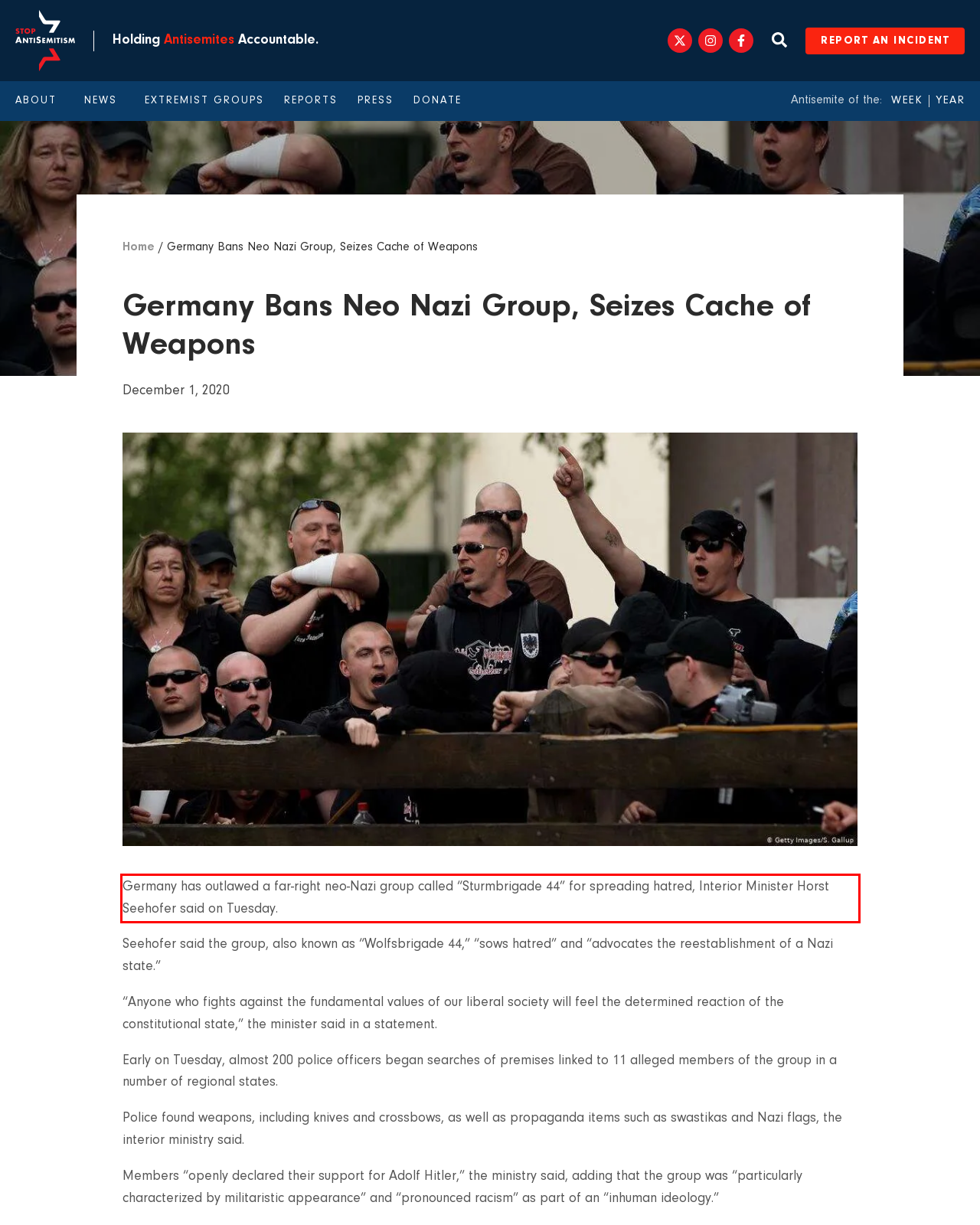Within the screenshot of a webpage, identify the red bounding box and perform OCR to capture the text content it contains.

Germany has outlawed a far-right neo-Nazi group called “Sturmbrigade 44” for spreading hatred, Interior Minister Horst Seehofer said on Tuesday.